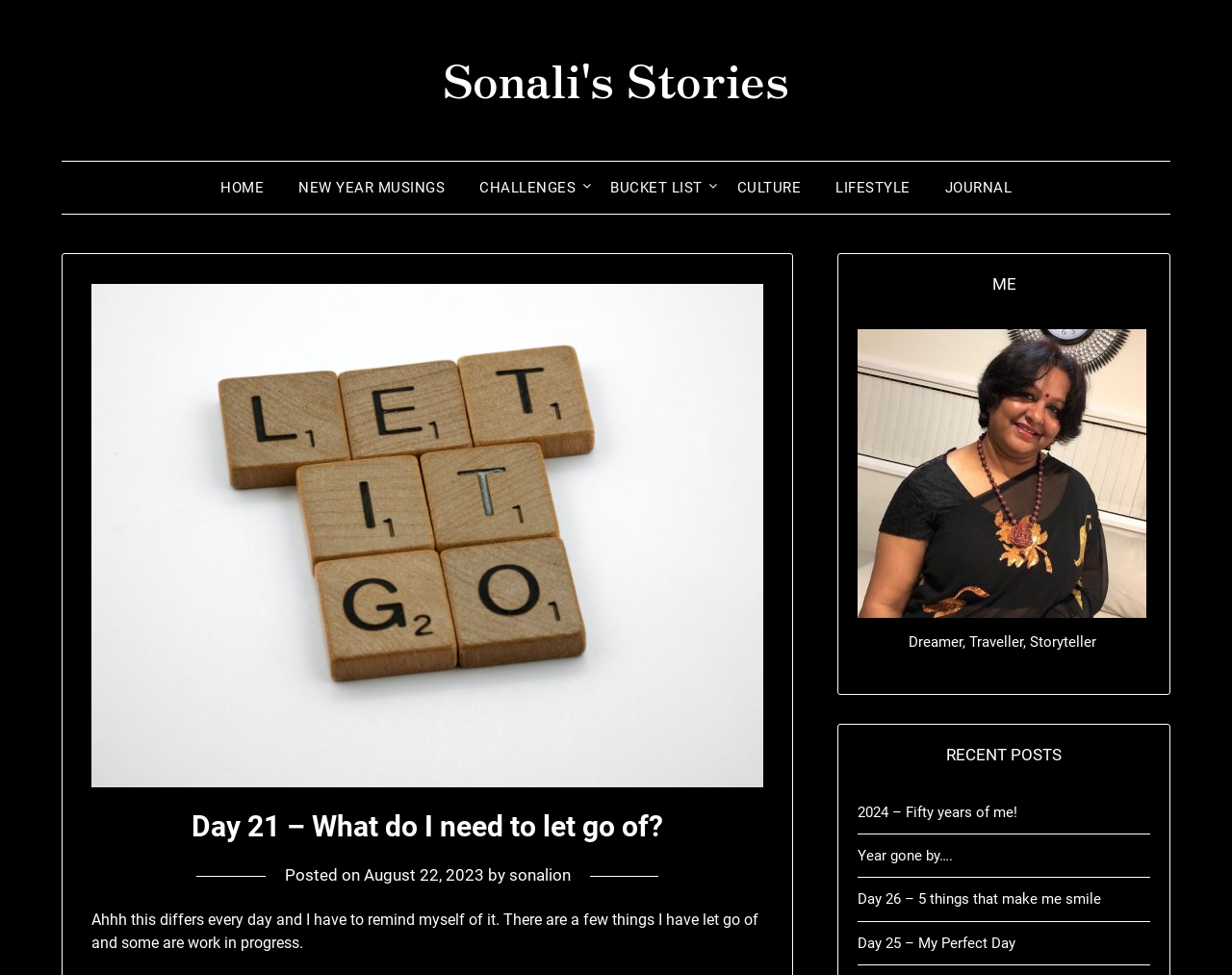Please provide a brief answer to the question using only one word or phrase: 
What is the caption of the image in the 'ME' section?

Dreamer, Traveller, Storyteller